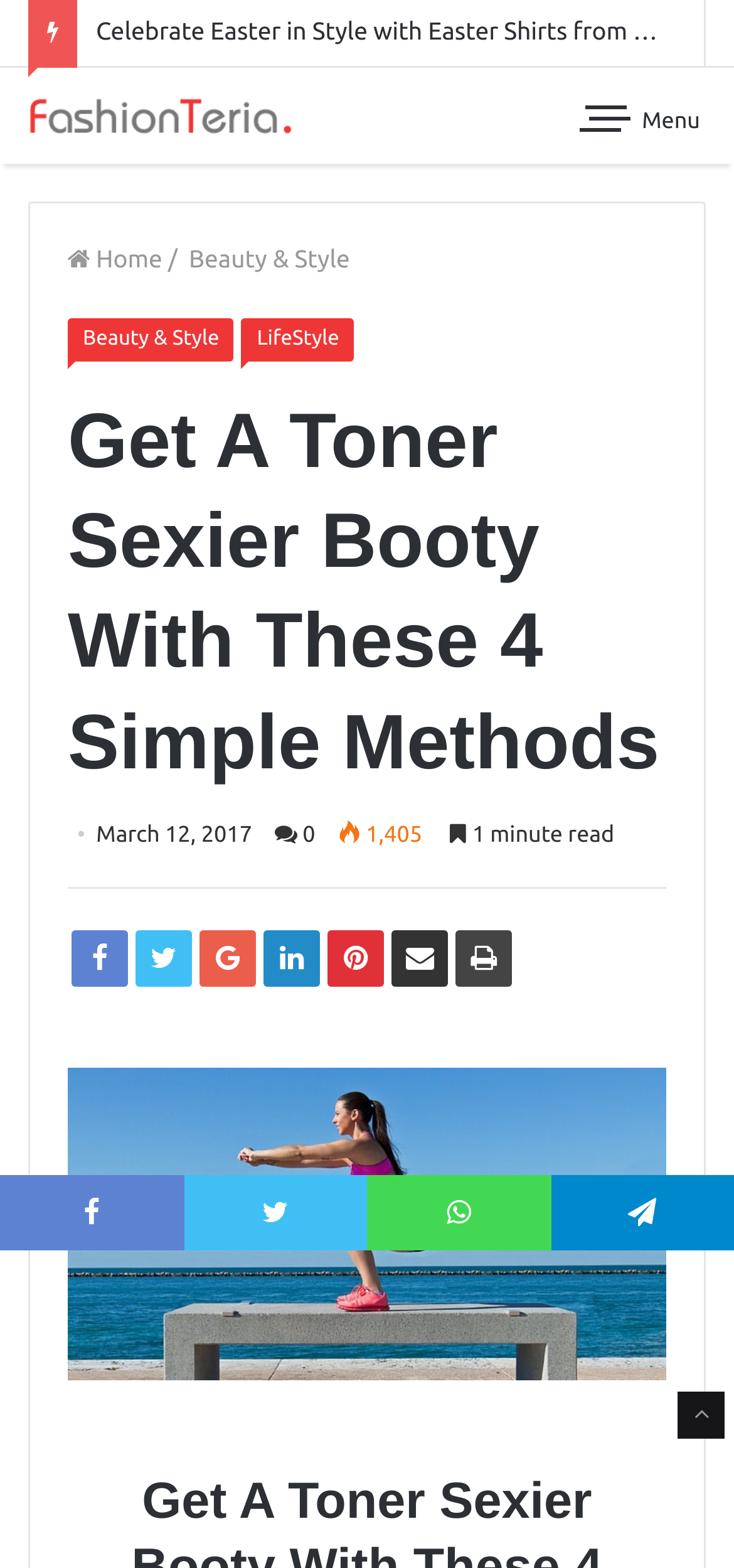Please identify the bounding box coordinates of the region to click in order to complete the task: "Read the article 'Get A Toner Sexier Booty With These 4 Simple Methods'". The coordinates must be four float numbers between 0 and 1, specified as [left, top, right, bottom].

[0.092, 0.249, 0.908, 0.506]